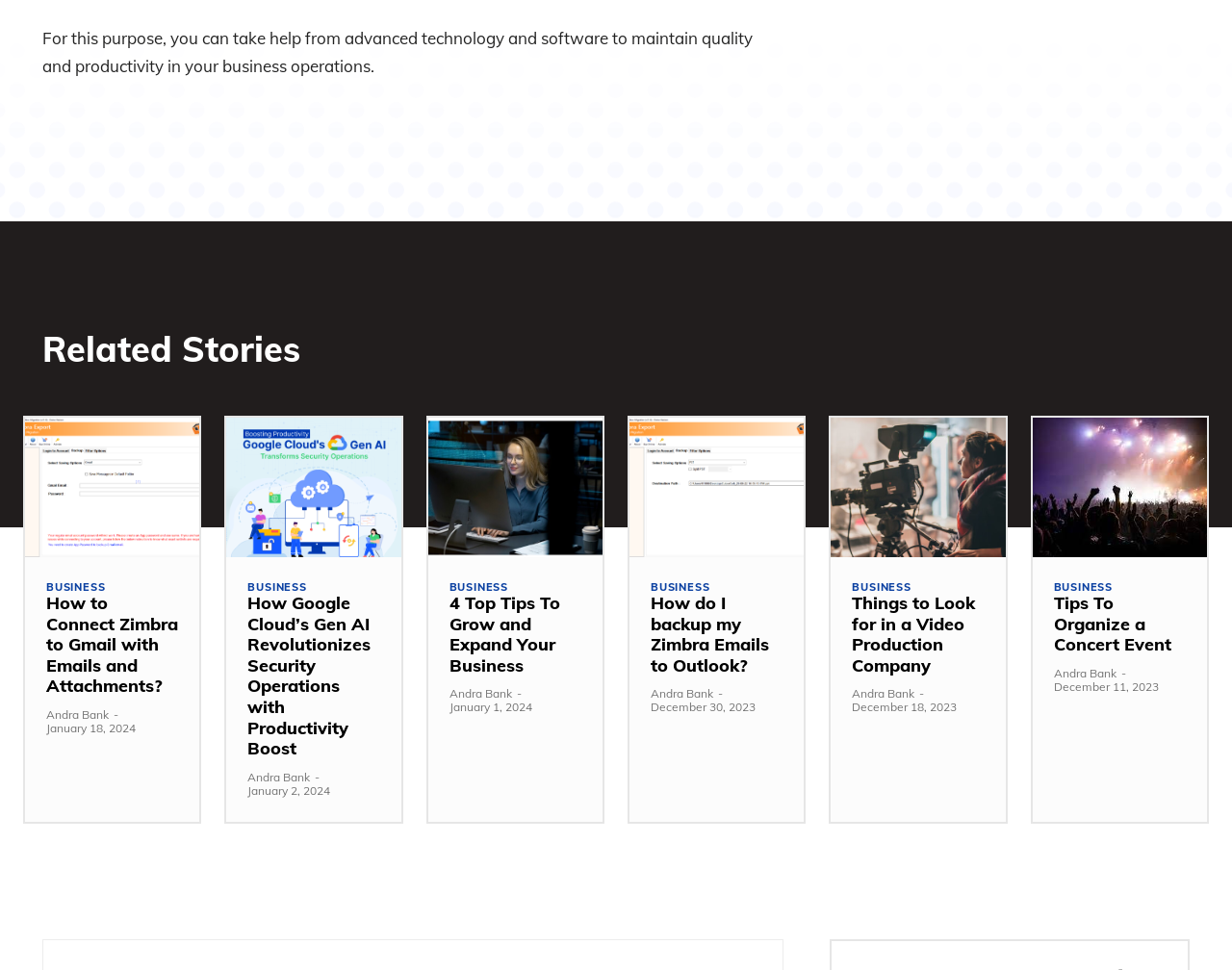Please indicate the bounding box coordinates for the clickable area to complete the following task: "View the article '4 Top Tips To Grow and Expand Your Business'". The coordinates should be specified as four float numbers between 0 and 1, i.e., [left, top, right, bottom].

[0.347, 0.431, 0.489, 0.574]